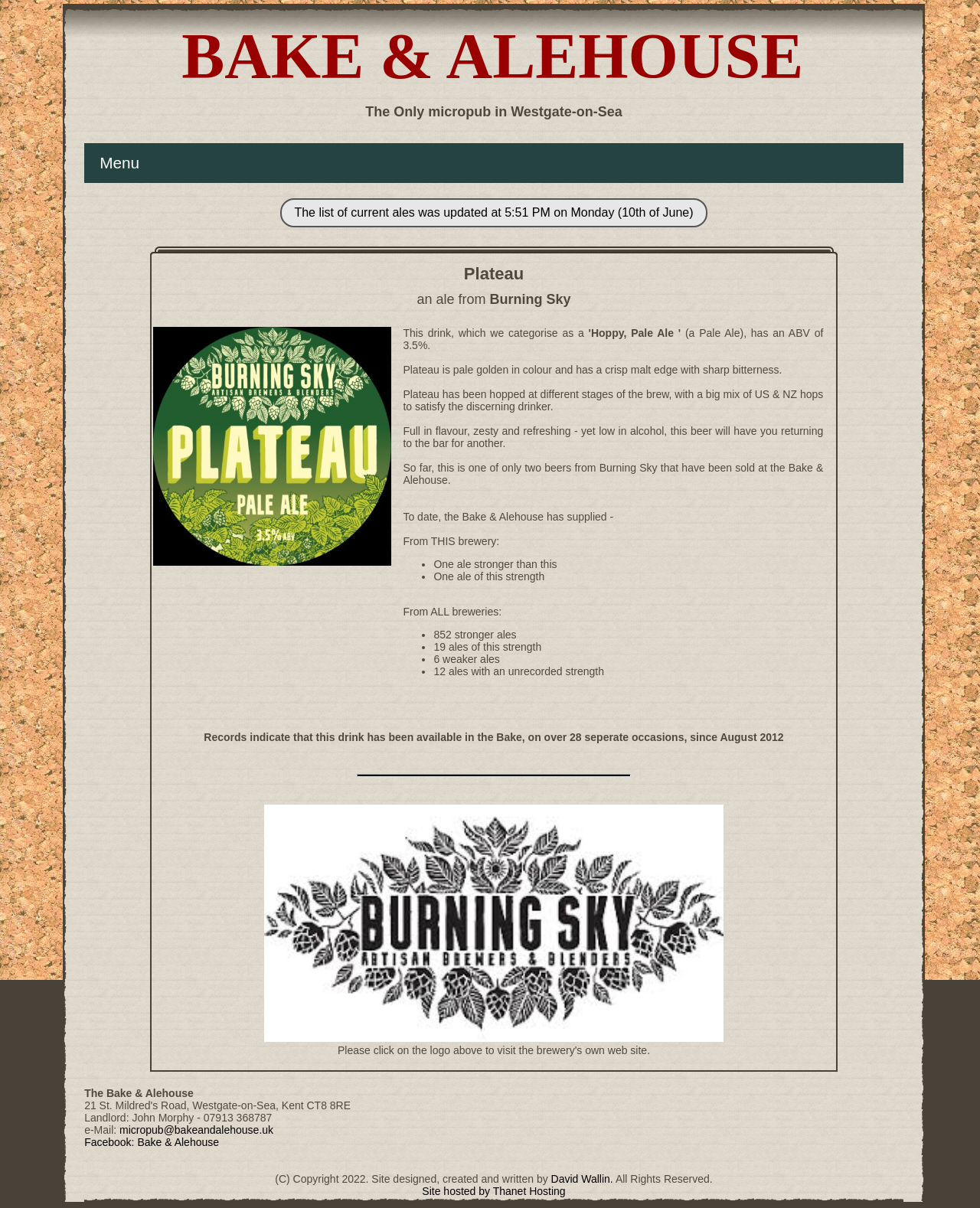Locate the bounding box for the described UI element: "Facebook: Bake & Alehouse". Ensure the coordinates are four float numbers between 0 and 1, formatted as [left, top, right, bottom].

[0.086, 0.94, 0.223, 0.95]